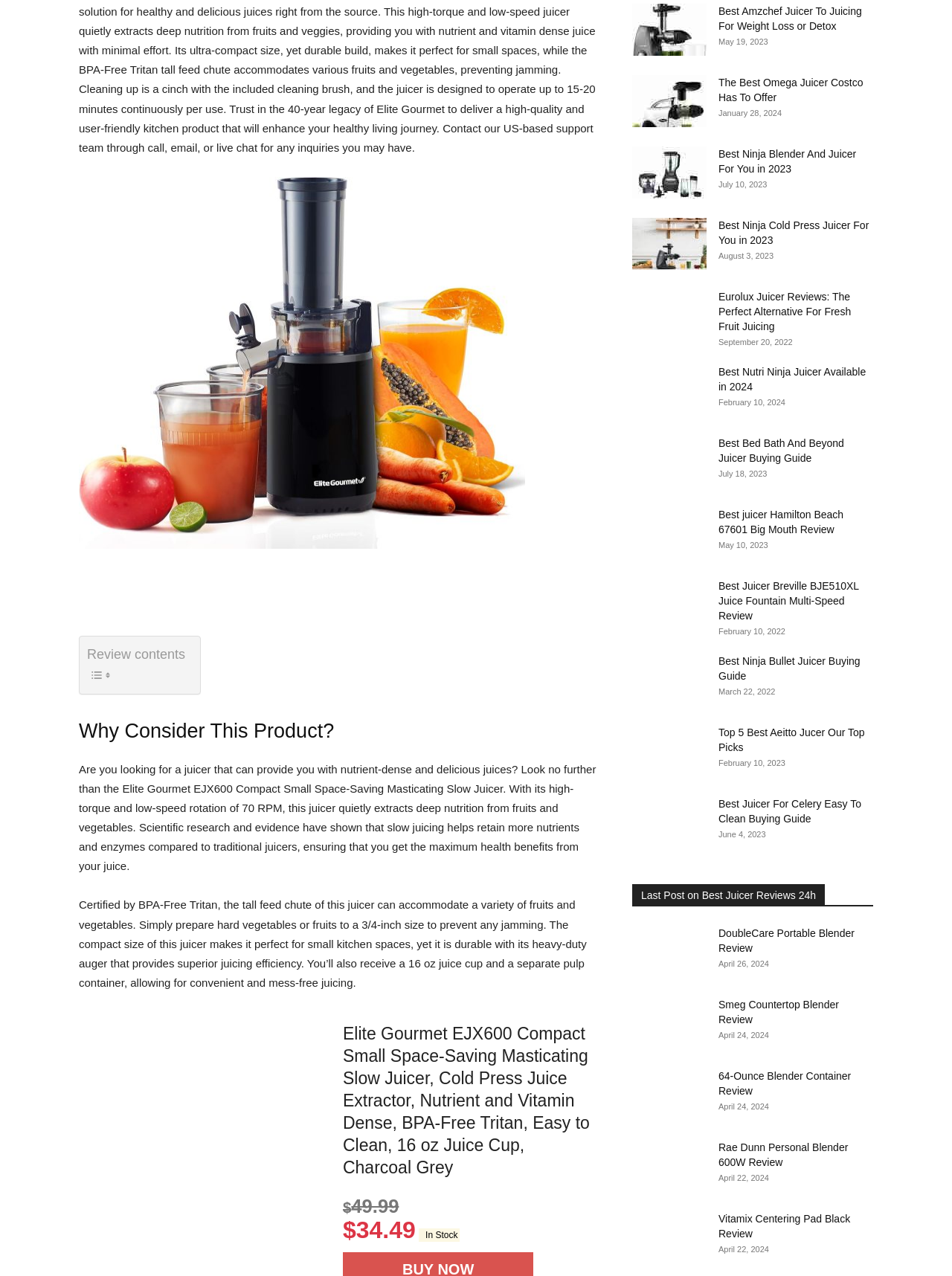Reply to the question with a single word or phrase:
What is the purpose of the juicer described in the webpage?

To provide nutrient-dense and delicious juices